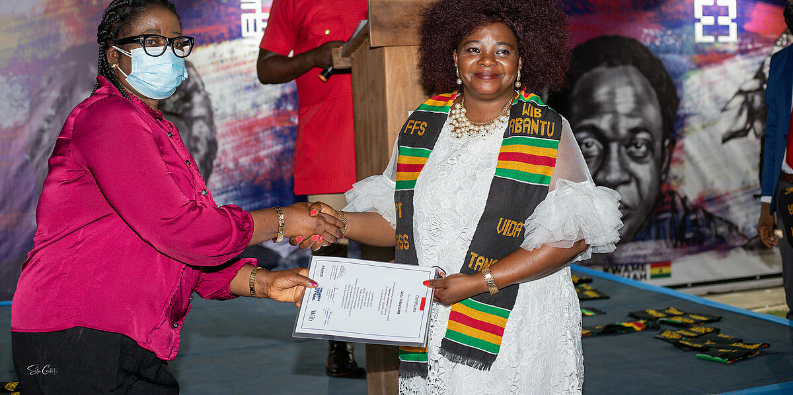What is the significance of the colorful scarf worn by the recipient?
From the details in the image, provide a complete and detailed answer to the question.

The significance of the colorful scarf worn by the recipient can be inferred by reading the caption, which describes the scarf as featuring the colors of the Ghanaian flag, indicating a connection to Ghana's culture and politics.